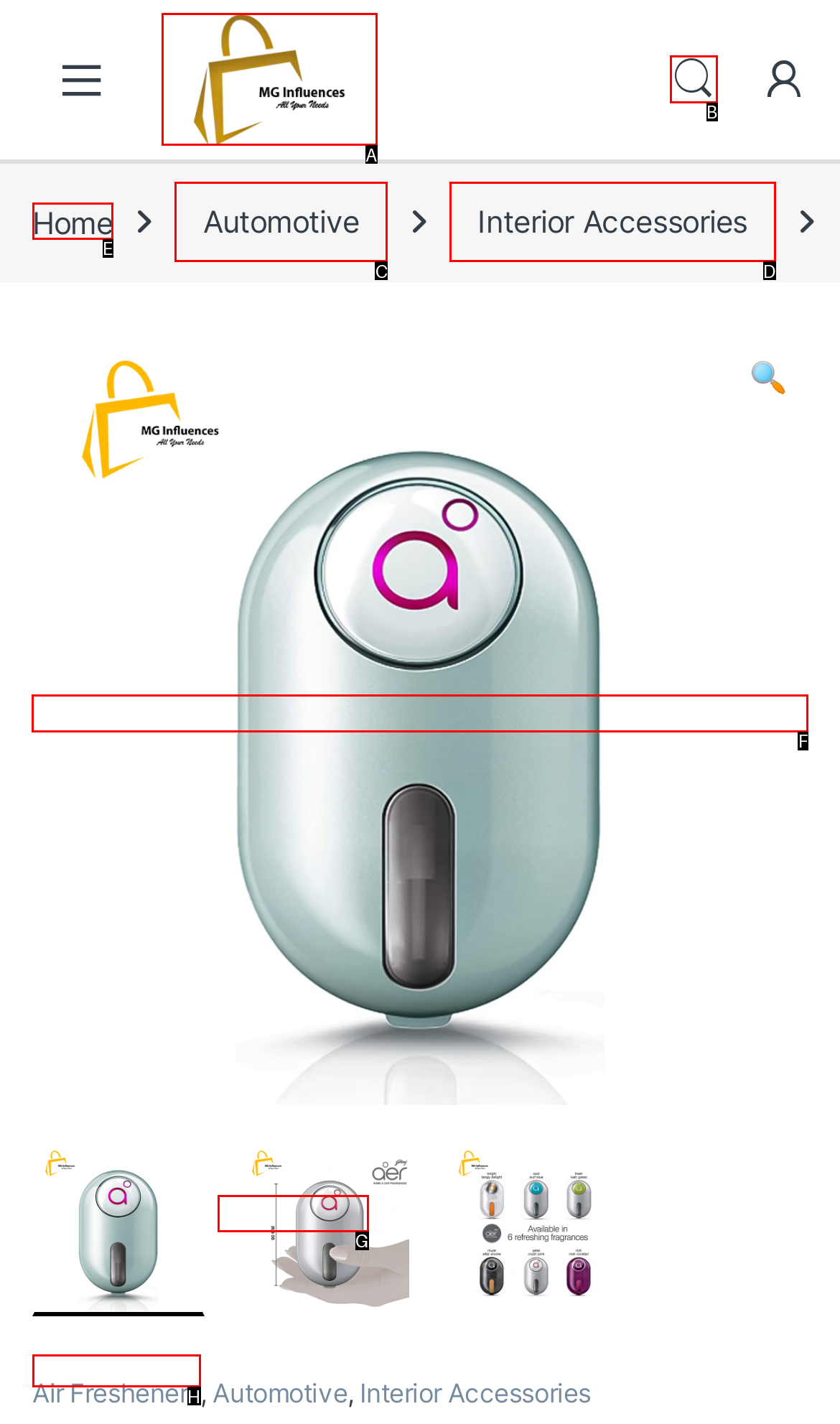Identify the HTML element to click to execute this task: View aer Click Car Vent Air Freshener Petal 10 G, Crush Pink-1 product Respond with the letter corresponding to the proper option.

F